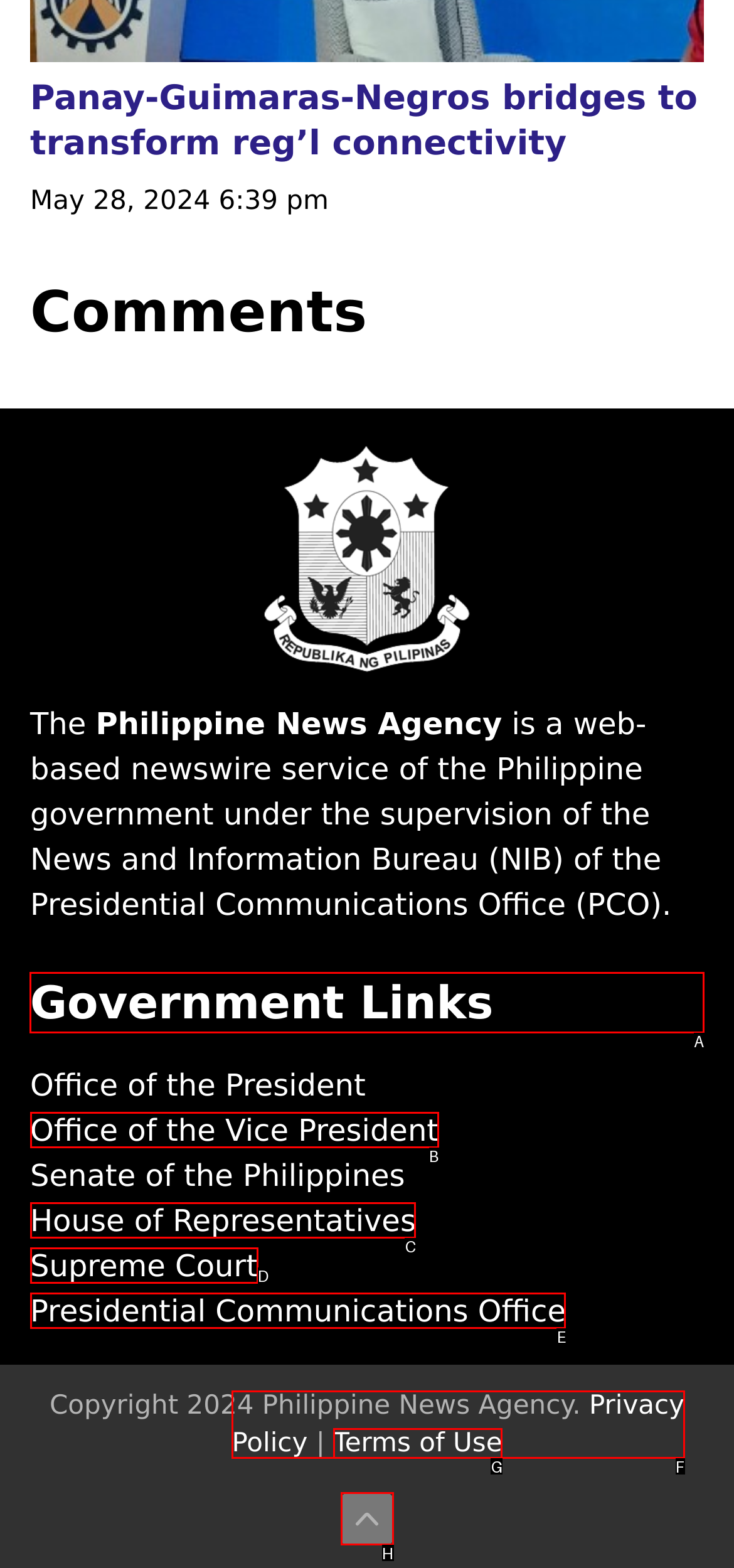Specify which HTML element I should click to complete this instruction: View government links Answer with the letter of the relevant option.

A